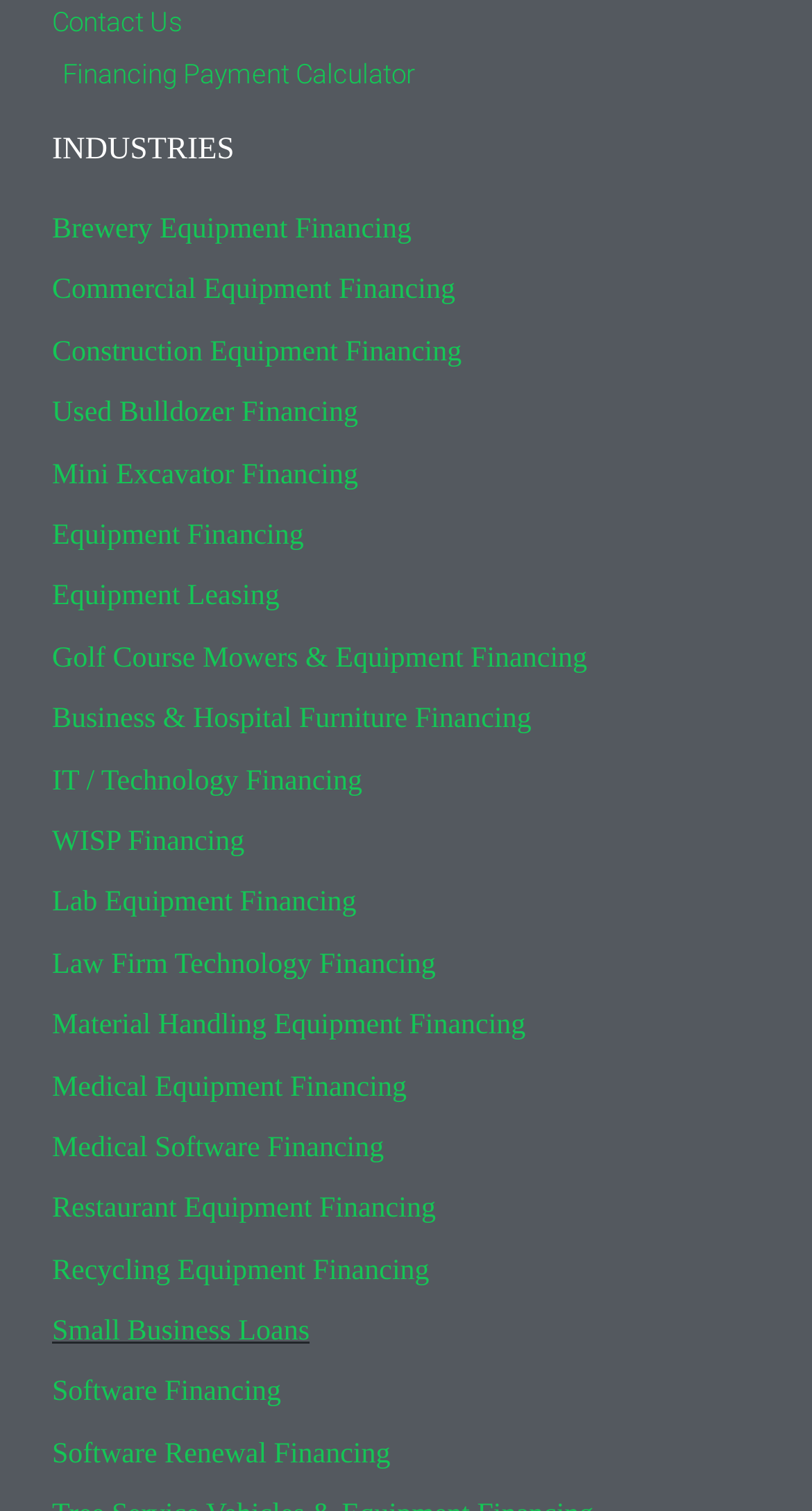Please determine the bounding box coordinates of the clickable area required to carry out the following instruction: "Check 'Software Financing'". The coordinates must be four float numbers between 0 and 1, represented as [left, top, right, bottom].

[0.064, 0.908, 0.936, 0.937]